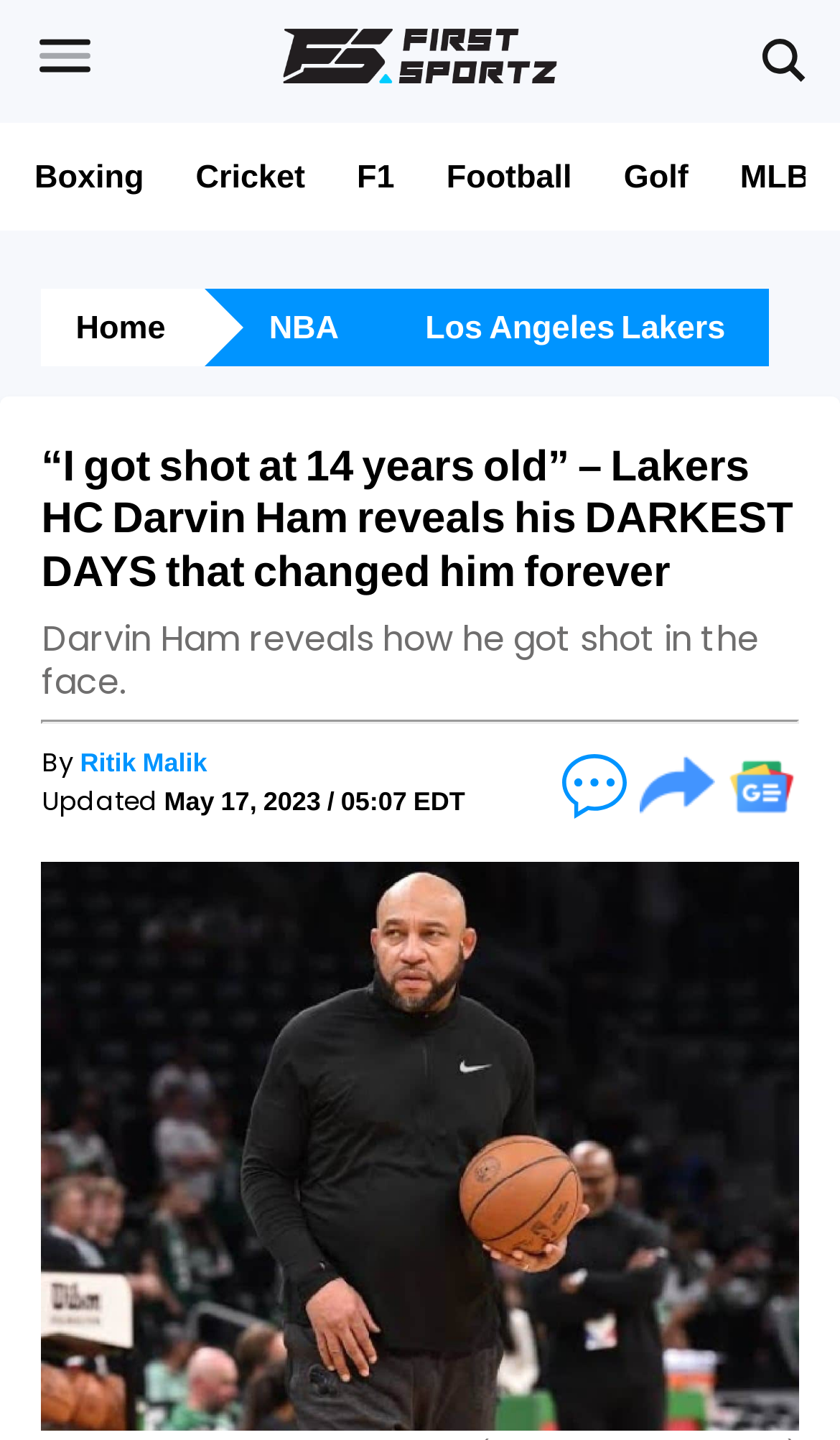Pinpoint the bounding box coordinates of the area that should be clicked to complete the following instruction: "Click on the FirstSportz logo". The coordinates must be given as four float numbers between 0 and 1, i.e., [left, top, right, bottom].

[0.326, 0.012, 0.674, 0.073]